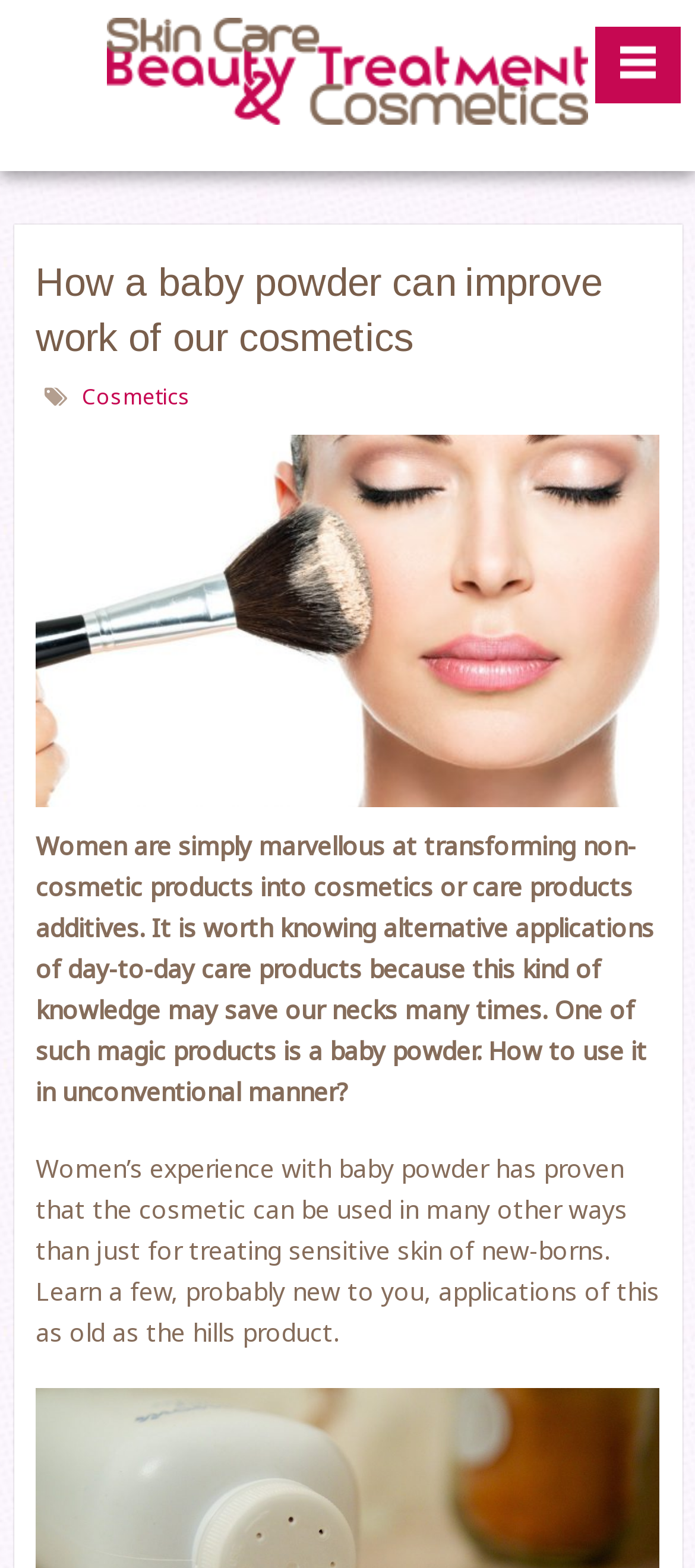Provide a thorough summary of the webpage.

The webpage is about the alternative uses of baby powder in cosmetics and care products. At the top right corner, there is a "Menu" link. Below it, there is a "Skin Care" heading, which is accompanied by a "Skin Care" link and an image with the same label. 

Underneath the "Skin Care" section, there is a header with the title "How a baby powder can improve work of our cosmetics", which is also the title of the webpage. To the right of the title, there is a "Cosmetics" link. 

The main content of the webpage is divided into two paragraphs. The first paragraph explains how women have found alternative uses for non-cosmetic products in cosmetics and care products, and how baby powder is one such product that can be used in unconventional ways. The second paragraph highlights the various uses of baby powder beyond its traditional use for treating sensitive skin in newborns.